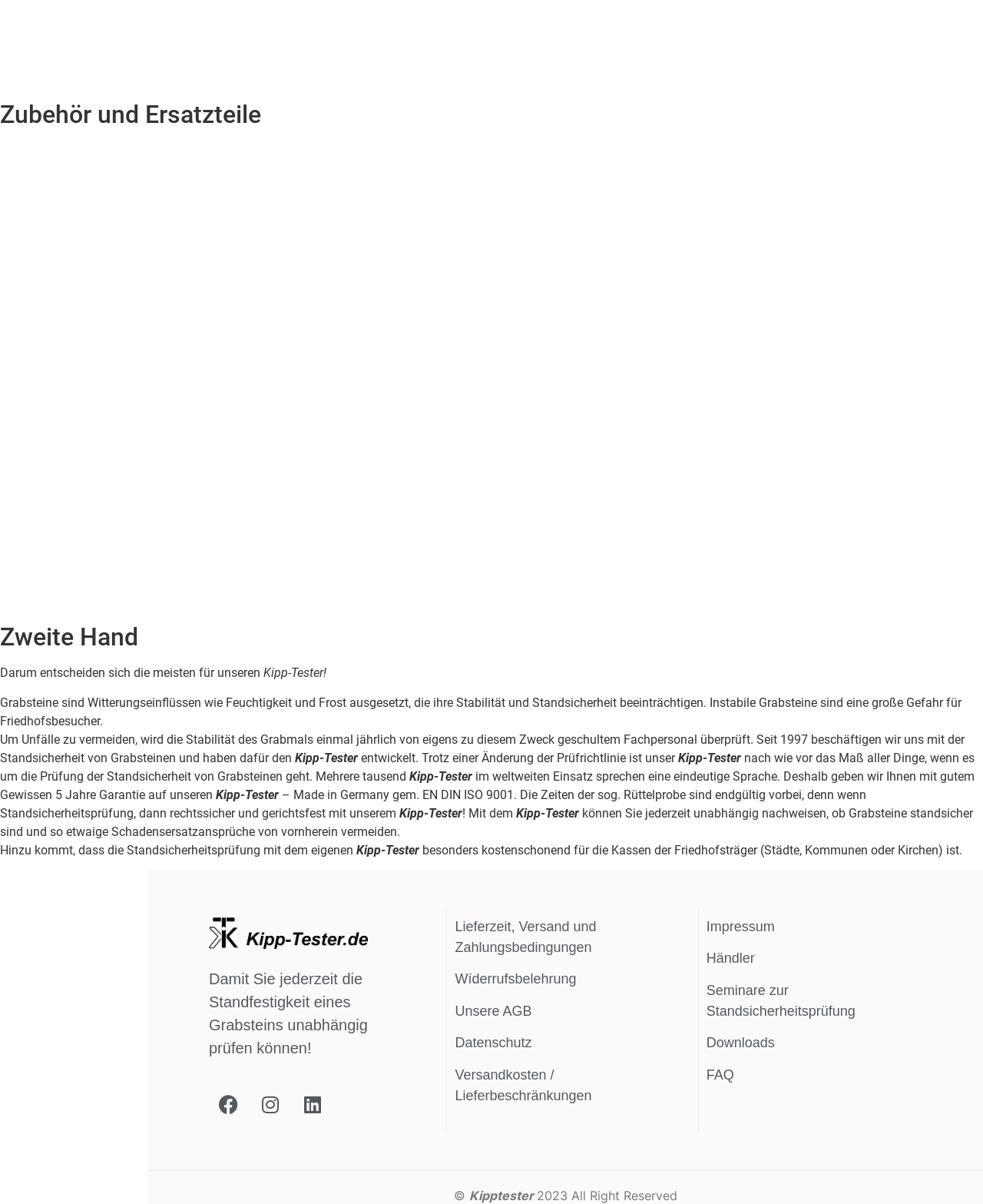Determine the bounding box coordinates of the clickable region to execute the instruction: "Read the 'Lieferzeit, Versand und Zahlungsbedingungen' information". The coordinates should be four float numbers between 0 and 1, denoted as [left, top, right, bottom].

[0.463, 0.763, 0.607, 0.793]